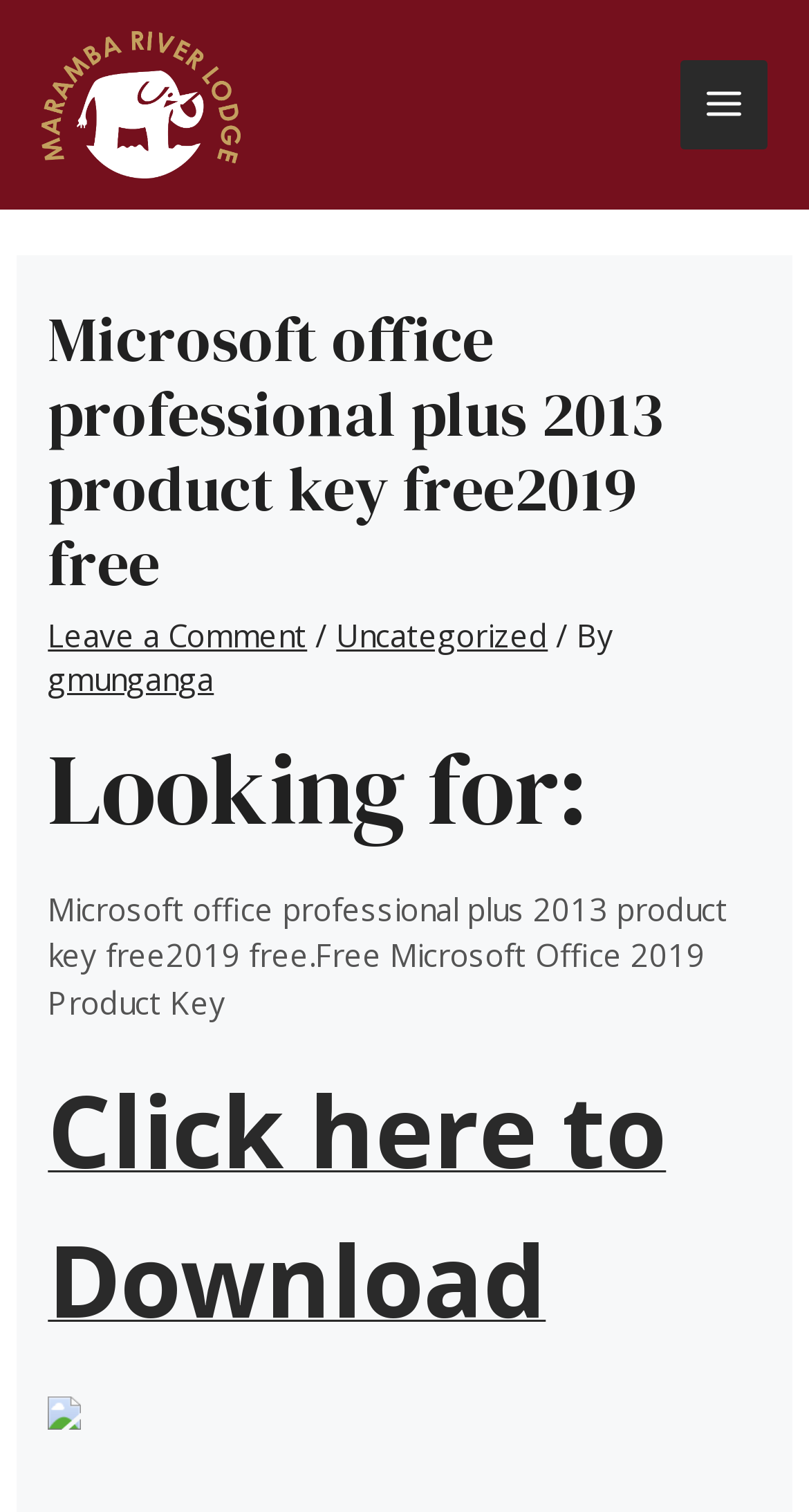From the webpage screenshot, predict the bounding box of the UI element that matches this description: "Uncategorized".

[0.416, 0.406, 0.677, 0.433]